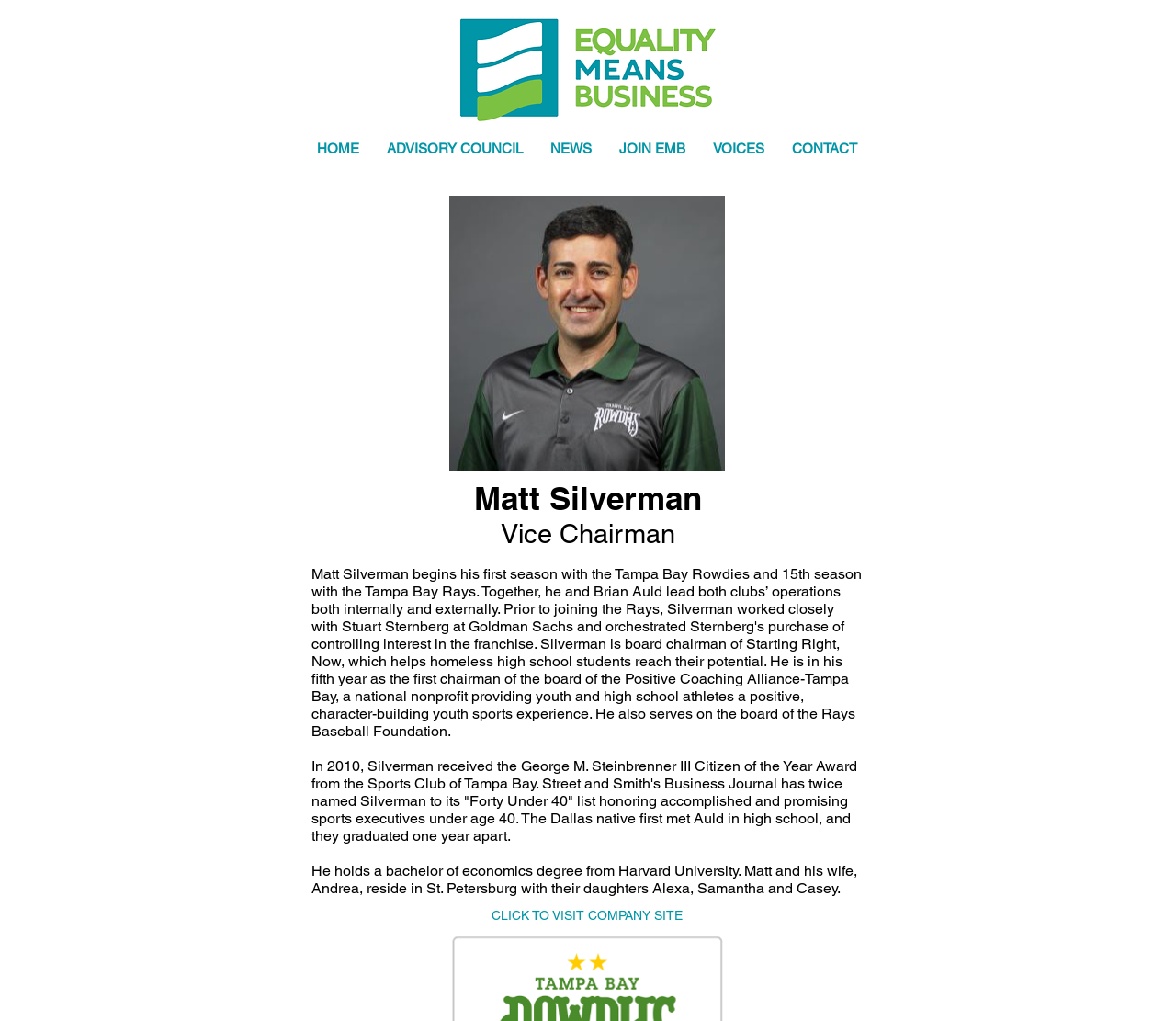What is the award received by Matt Silverman in 2010?
Refer to the image and respond with a one-word or short-phrase answer.

George M. Steinbrenner III Citizen of the Year Award